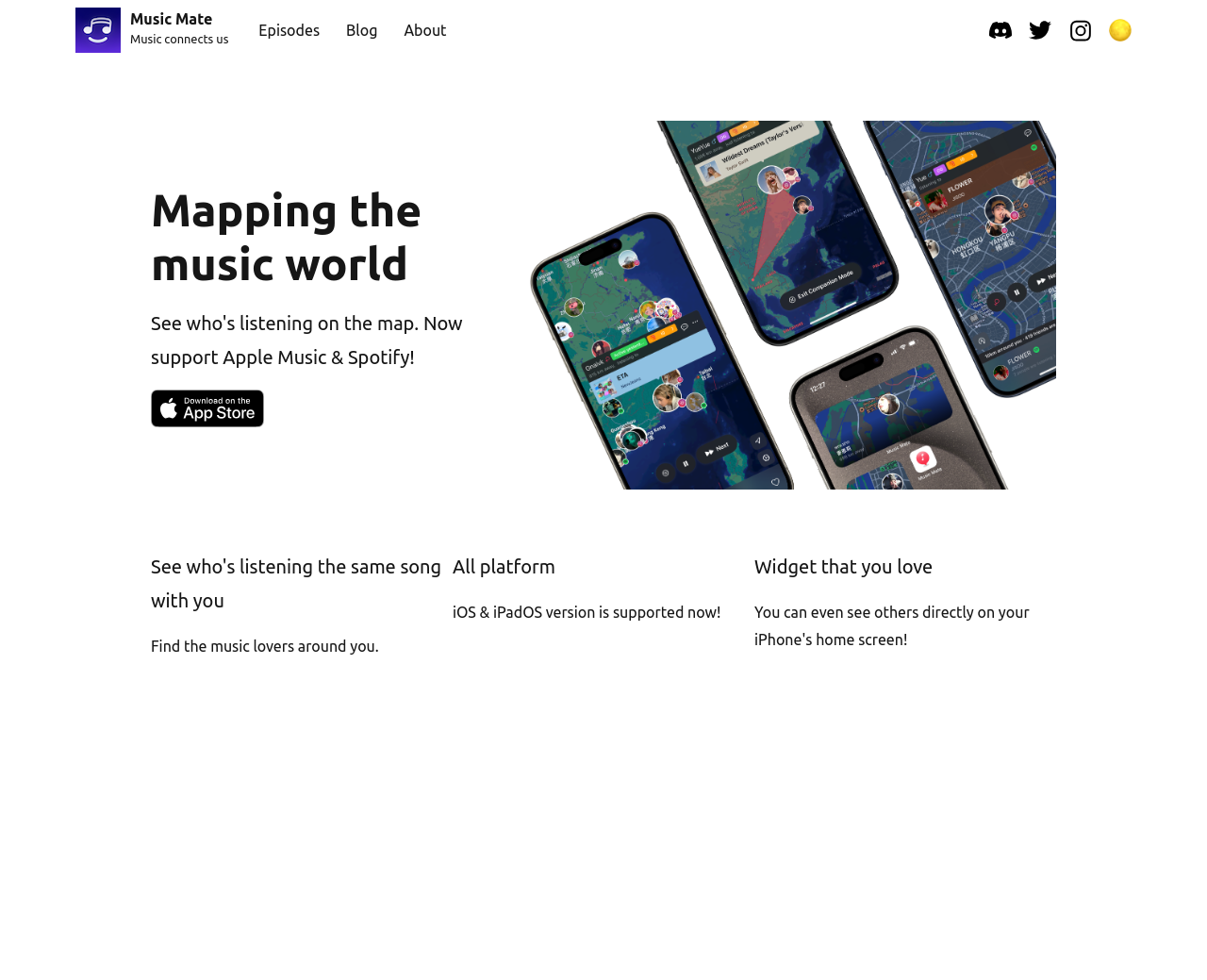What is the main theme of this website?
Using the image provided, answer with just one word or phrase.

Music